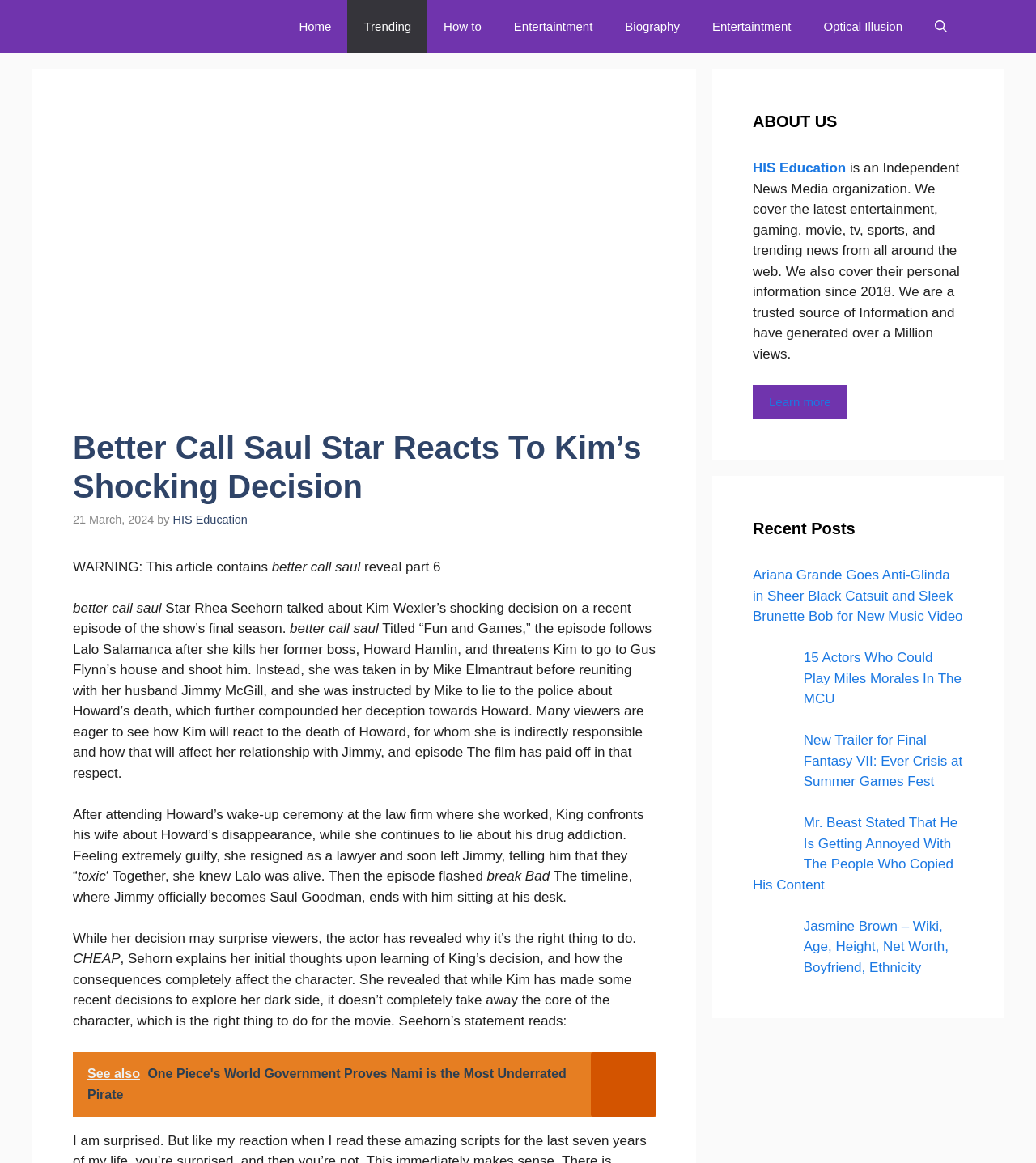What is the tone of the main article?
Refer to the screenshot and respond with a concise word or phrase.

Informative